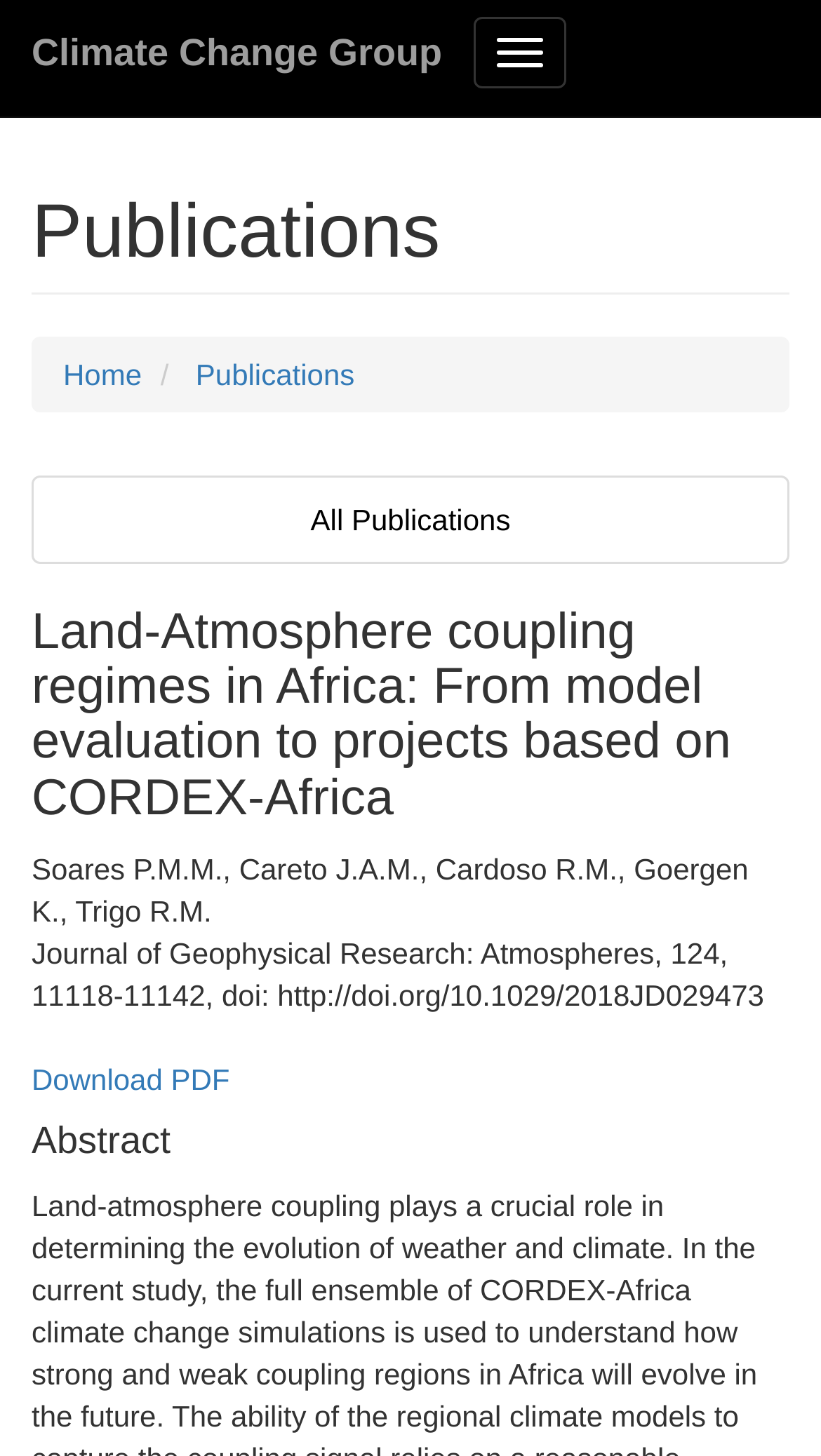Respond to the question below with a single word or phrase:
Is there a download option for the publication?

Yes